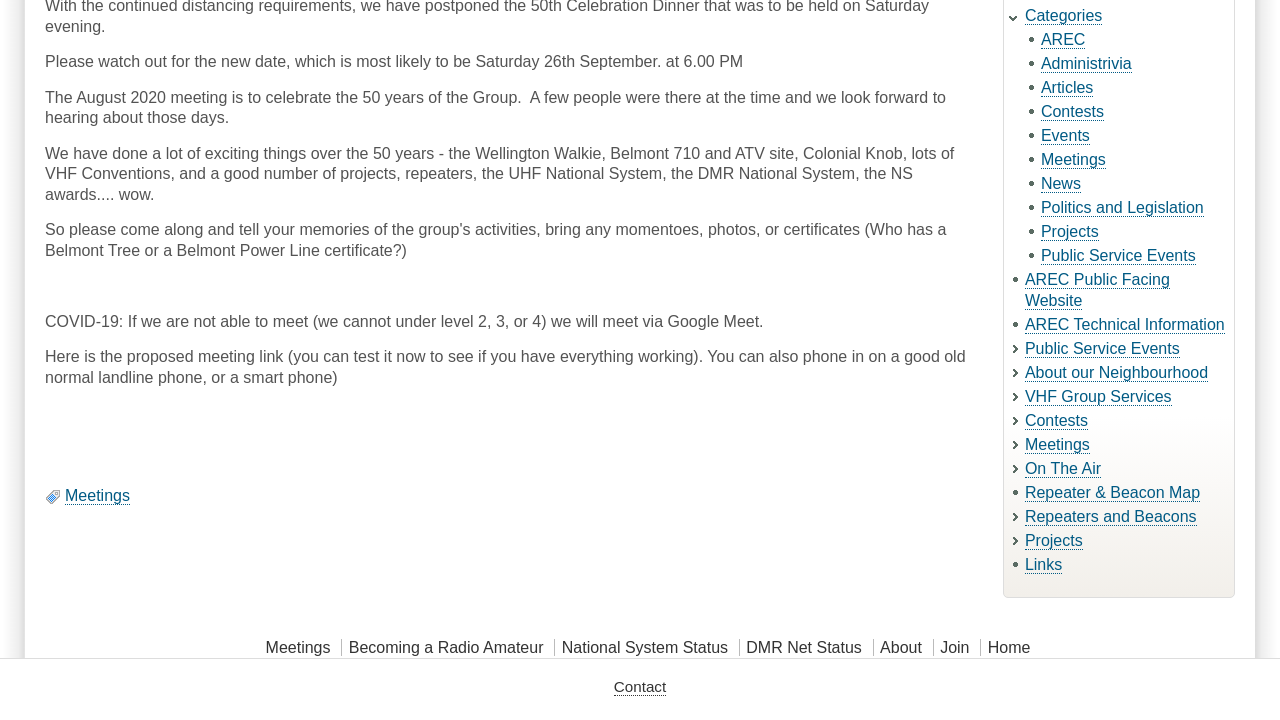Identify the coordinates of the bounding box for the element described below: "Repeater & Beacon Map". Return the coordinates as four float numbers between 0 and 1: [left, top, right, bottom].

[0.801, 0.672, 0.938, 0.697]